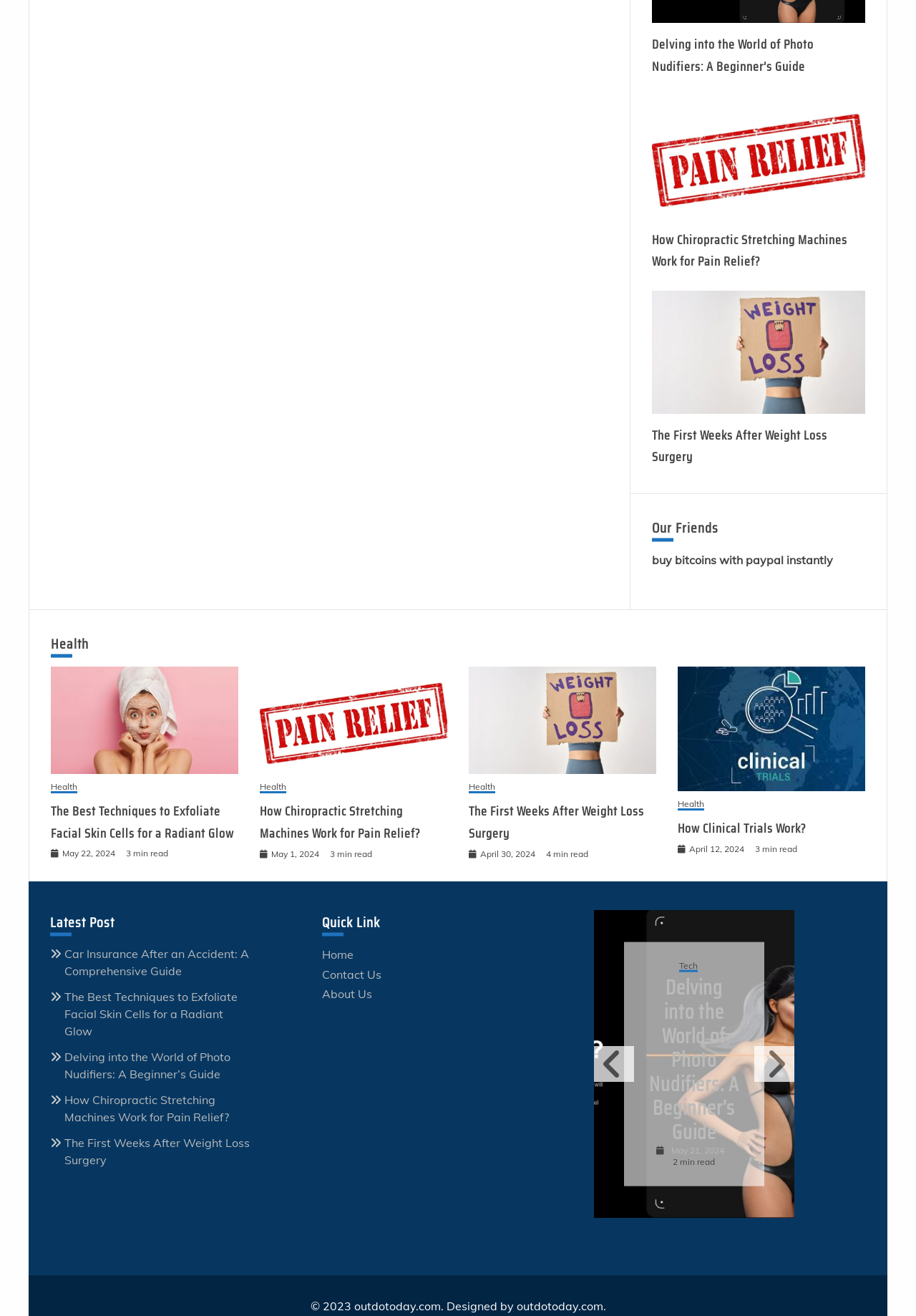What is the name of the website?
Can you offer a detailed and complete answer to this question?

The webpage has a StaticText '© 2023 outdotoday.com. Designed by outdotoday.com.' at the bottom, which suggests that the name of the website is outdotoday.com.